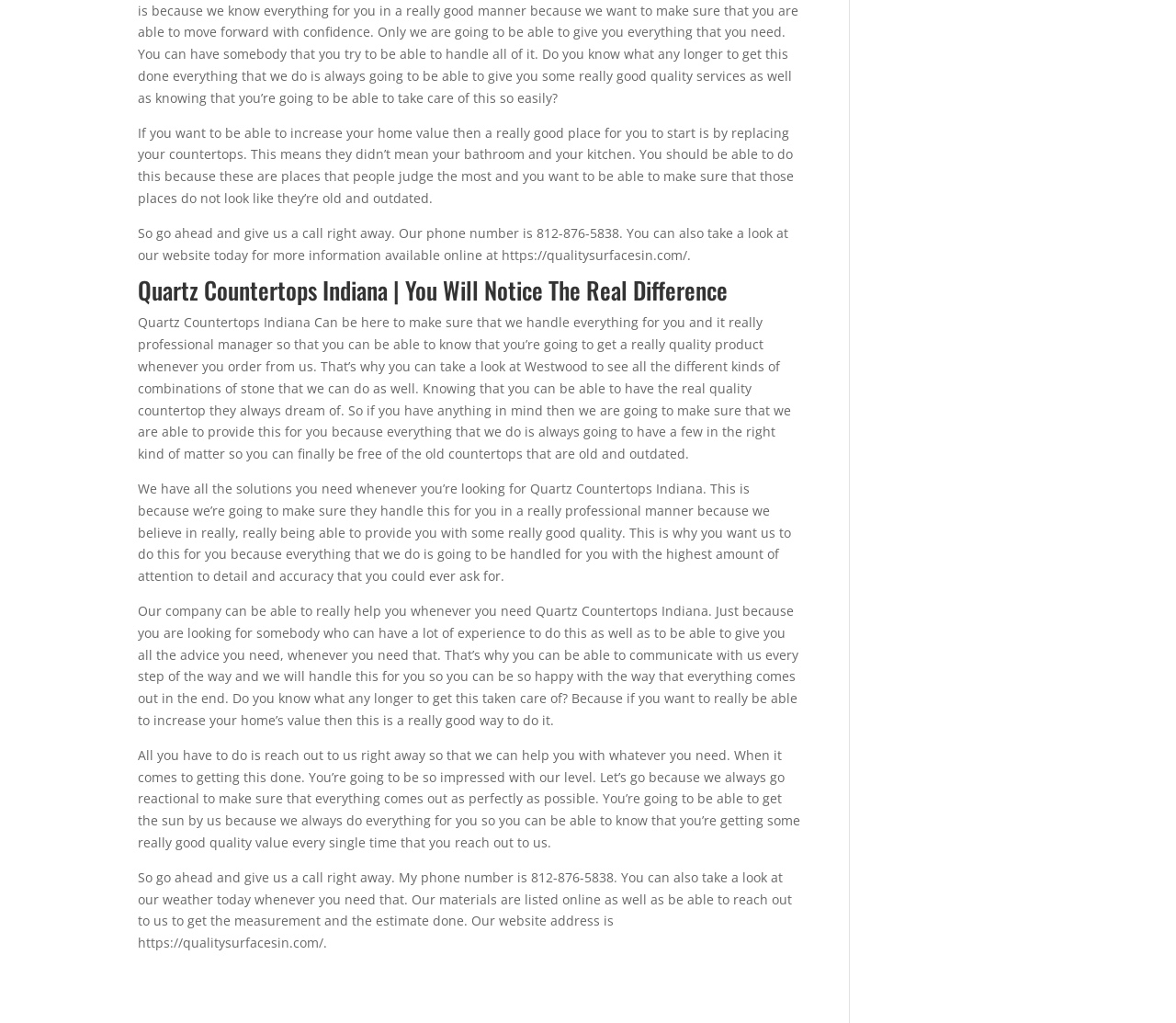Can you give a detailed response to the following question using the information from the image? What is the phone number to contact for quartz countertops?

The phone number can be found in the static text elements [205] and [211] which mention 'Our phone number is 812-876-5838'.